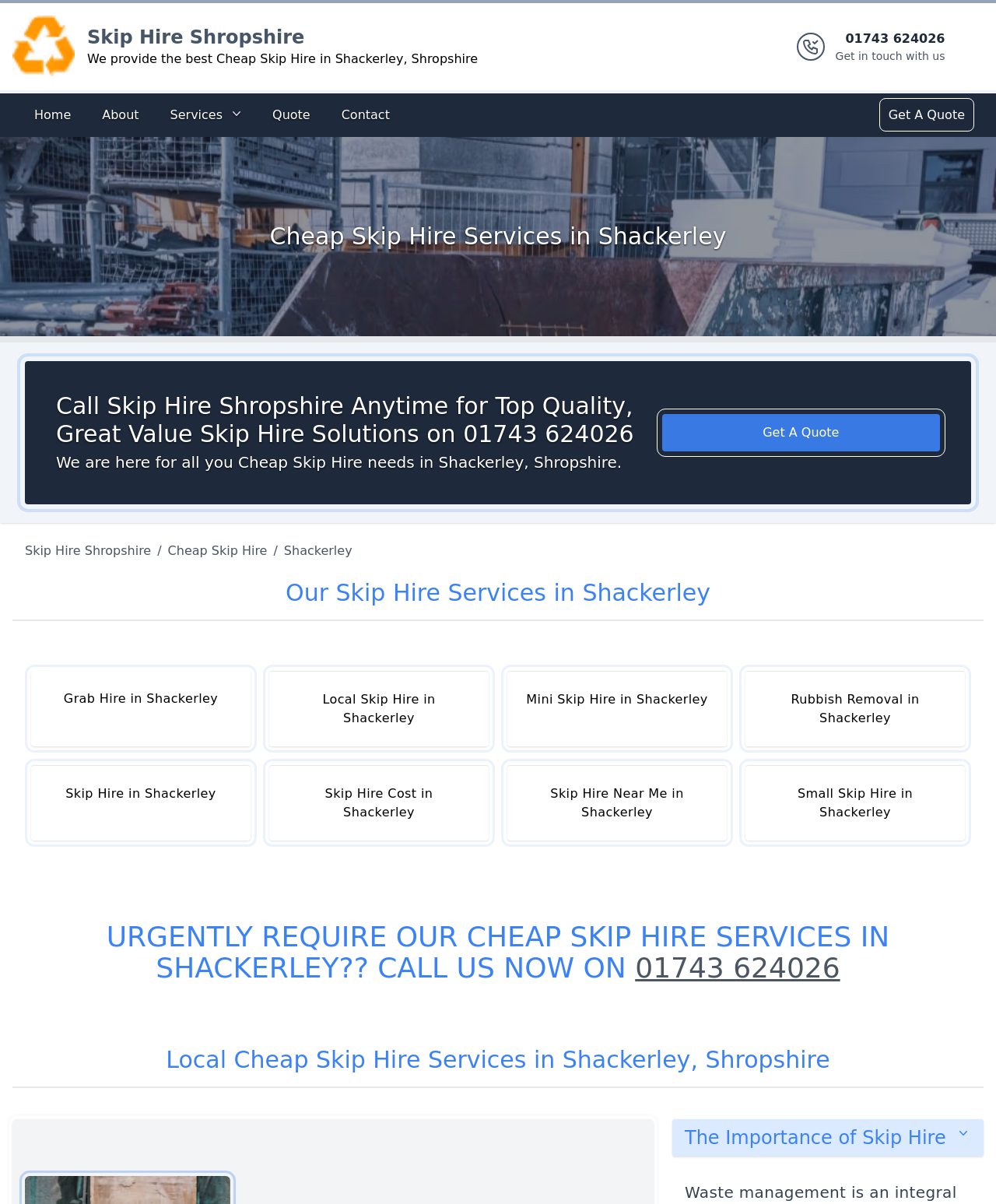What is the phone number to get in touch with Skip Hire Shropshire?
Give a single word or phrase as your answer by examining the image.

01743 624026